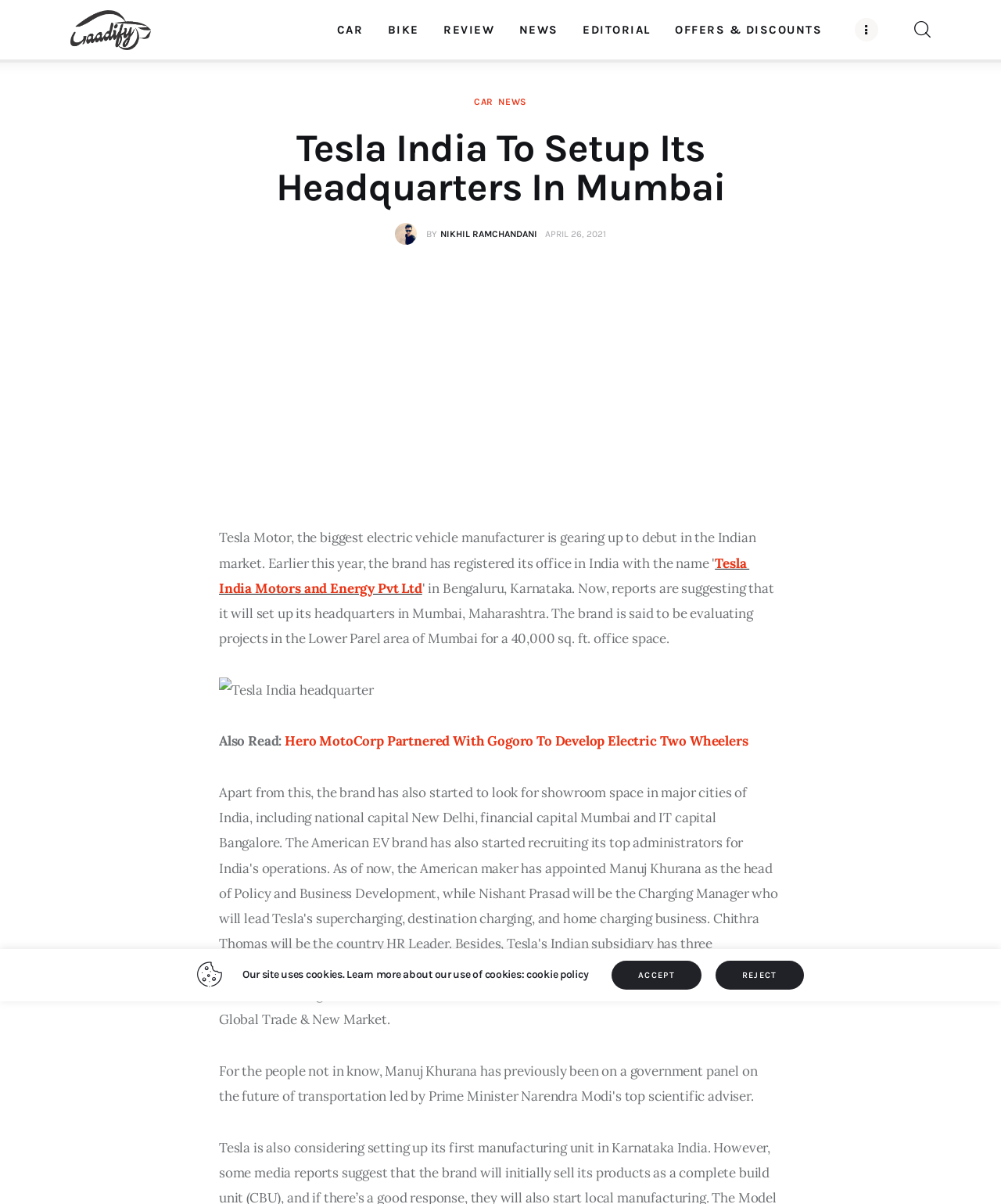Kindly determine the bounding box coordinates for the area that needs to be clicked to execute this instruction: "Search for a keyword".

[0.912, 0.01, 0.93, 0.04]